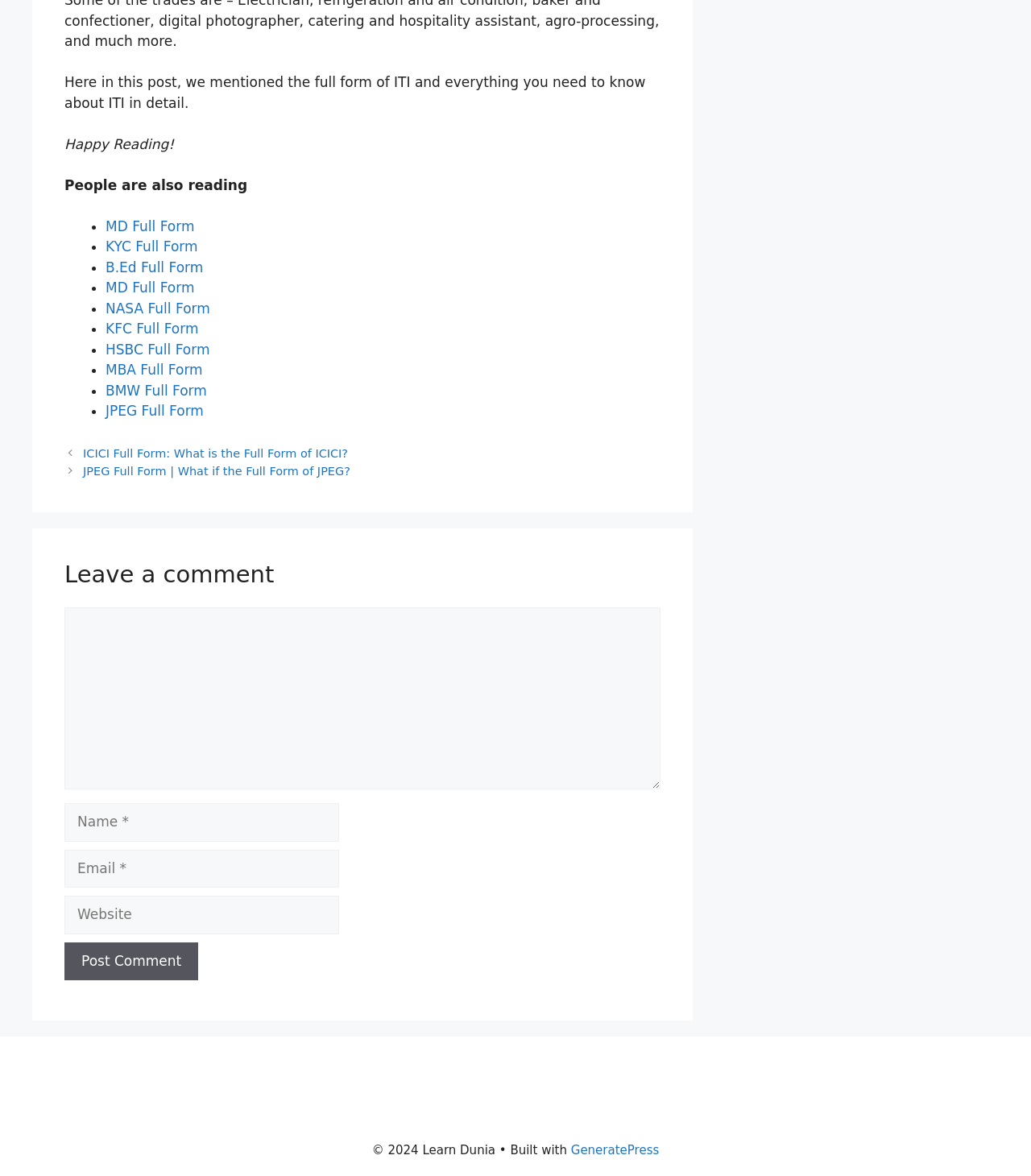Pinpoint the bounding box coordinates of the clickable element to carry out the following instruction: "Click on the 'ICICI Full Form: What is the Full Form of ICICI?' link."

[0.081, 0.38, 0.337, 0.391]